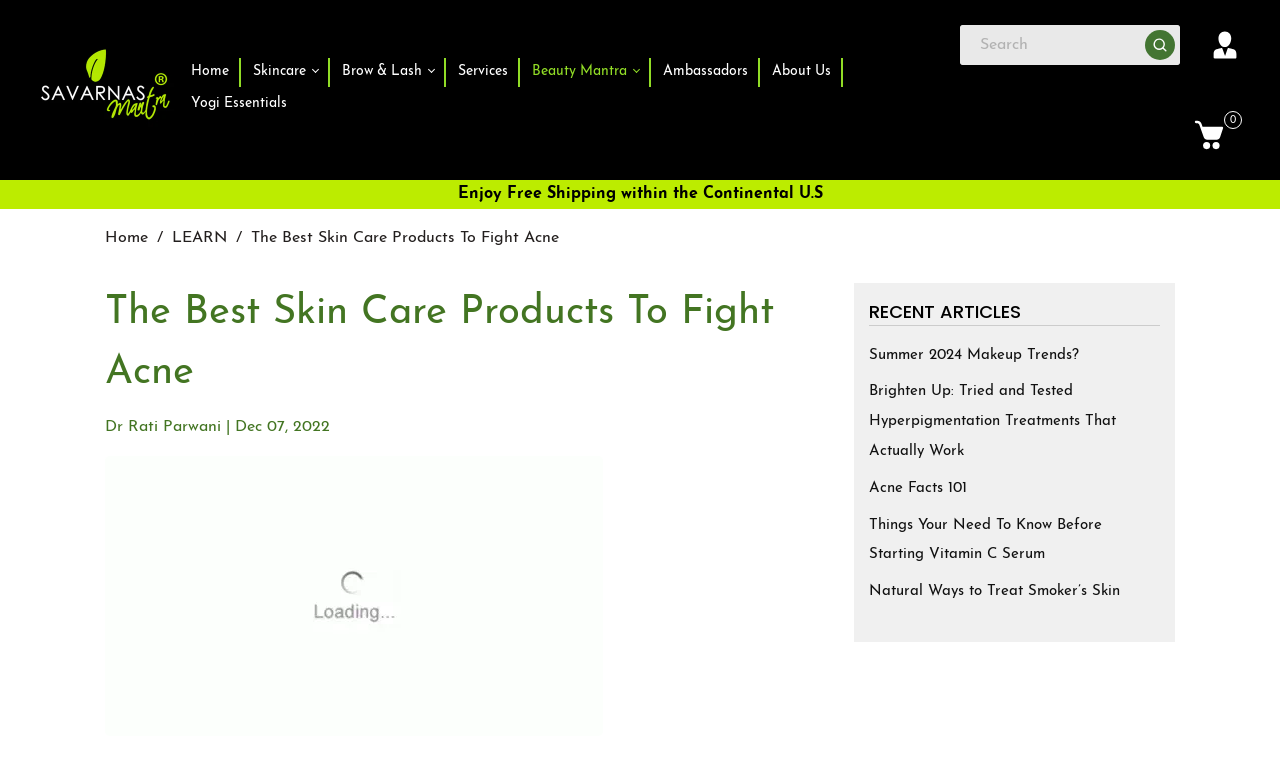Please find the bounding box coordinates of the element that must be clicked to perform the given instruction: "Search for a product". The coordinates should be four float numbers from 0 to 1, i.e., [left, top, right, bottom].

[0.75, 0.033, 0.922, 0.085]